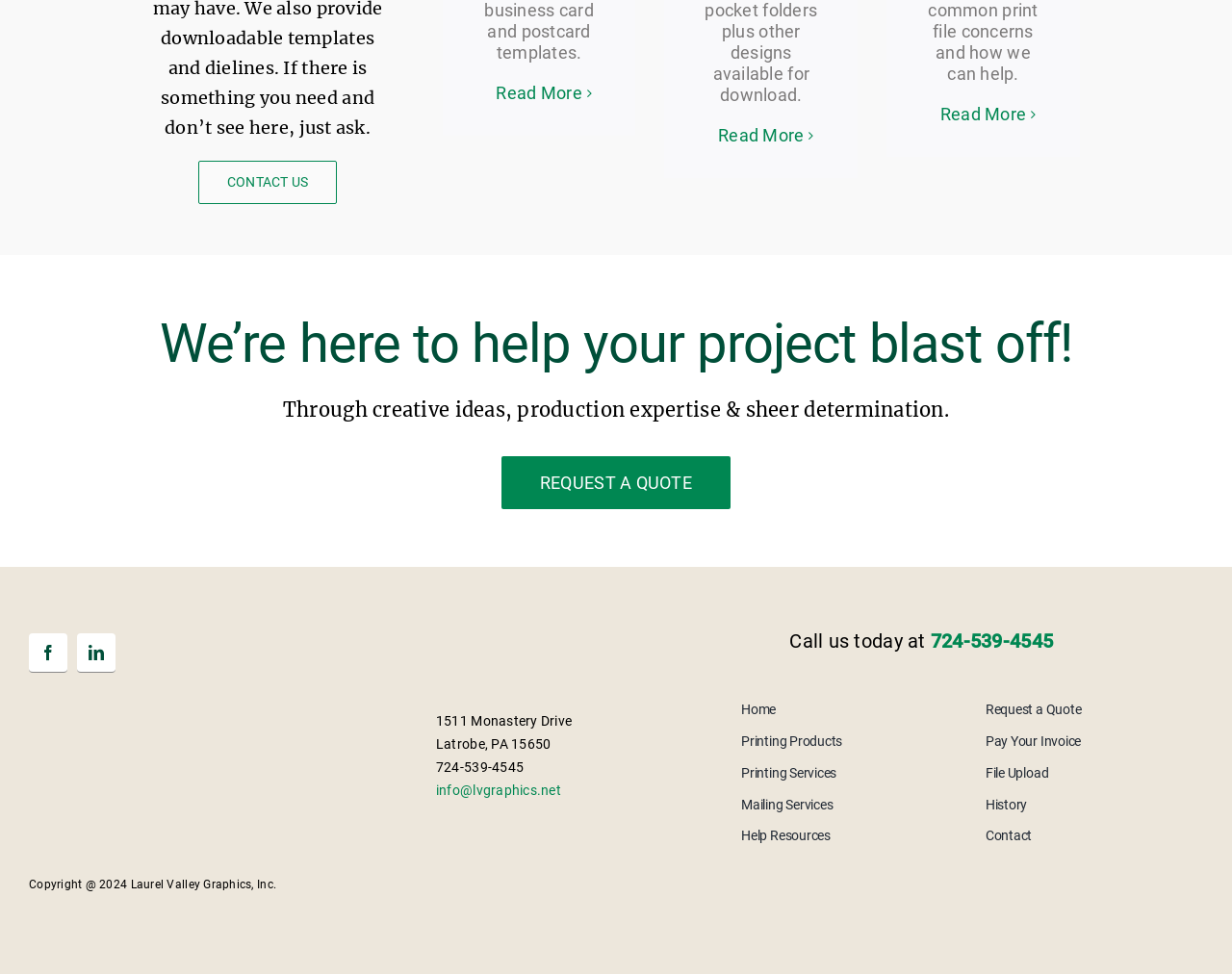Find the bounding box coordinates of the clickable area that will achieve the following instruction: "Click the 'CONTACT US' link".

[0.161, 0.165, 0.274, 0.21]